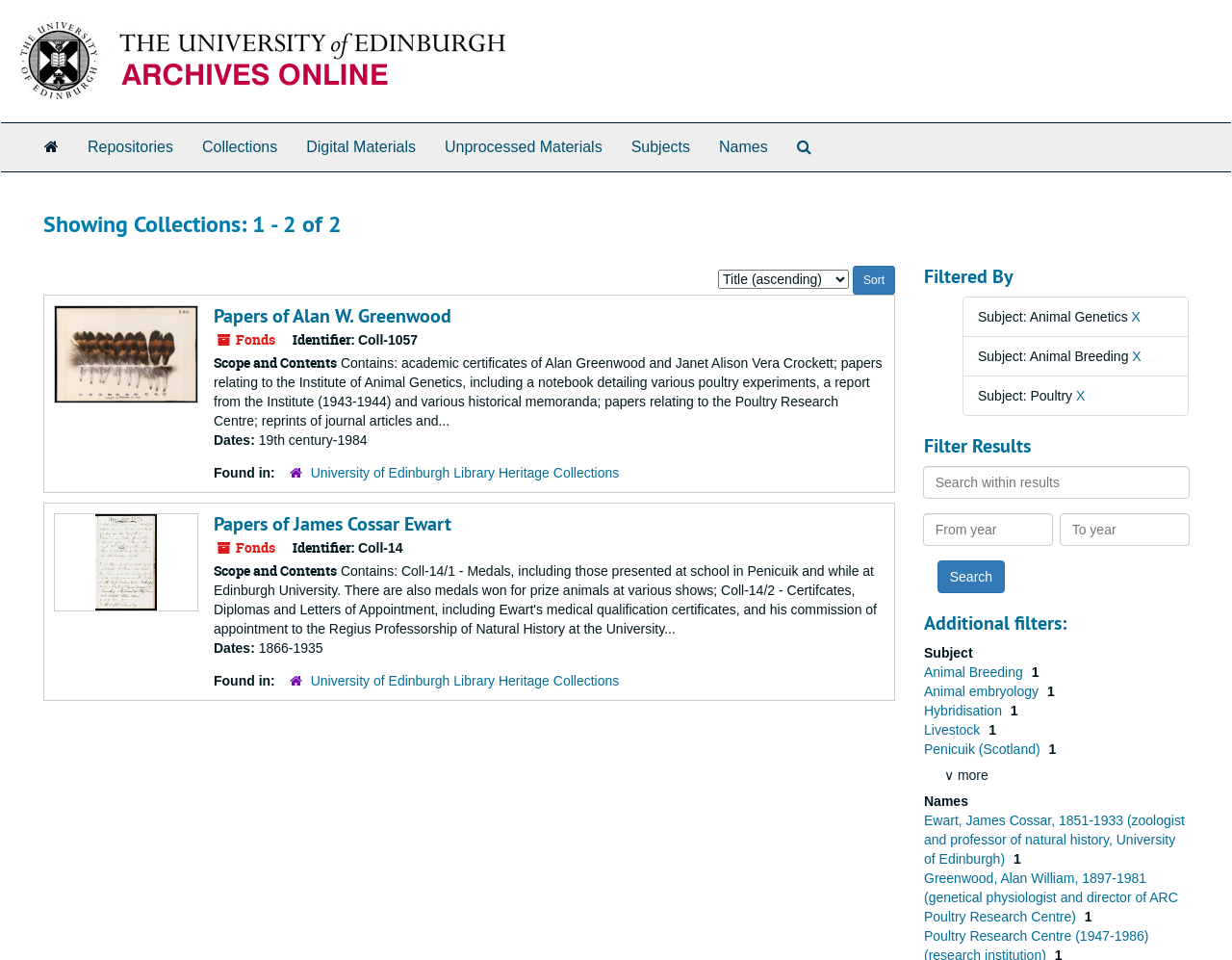Please identify the bounding box coordinates of the clickable element to fulfill the following instruction: "View the papers of Alan W. Greenwood". The coordinates should be four float numbers between 0 and 1, i.e., [left, top, right, bottom].

[0.173, 0.316, 0.366, 0.342]